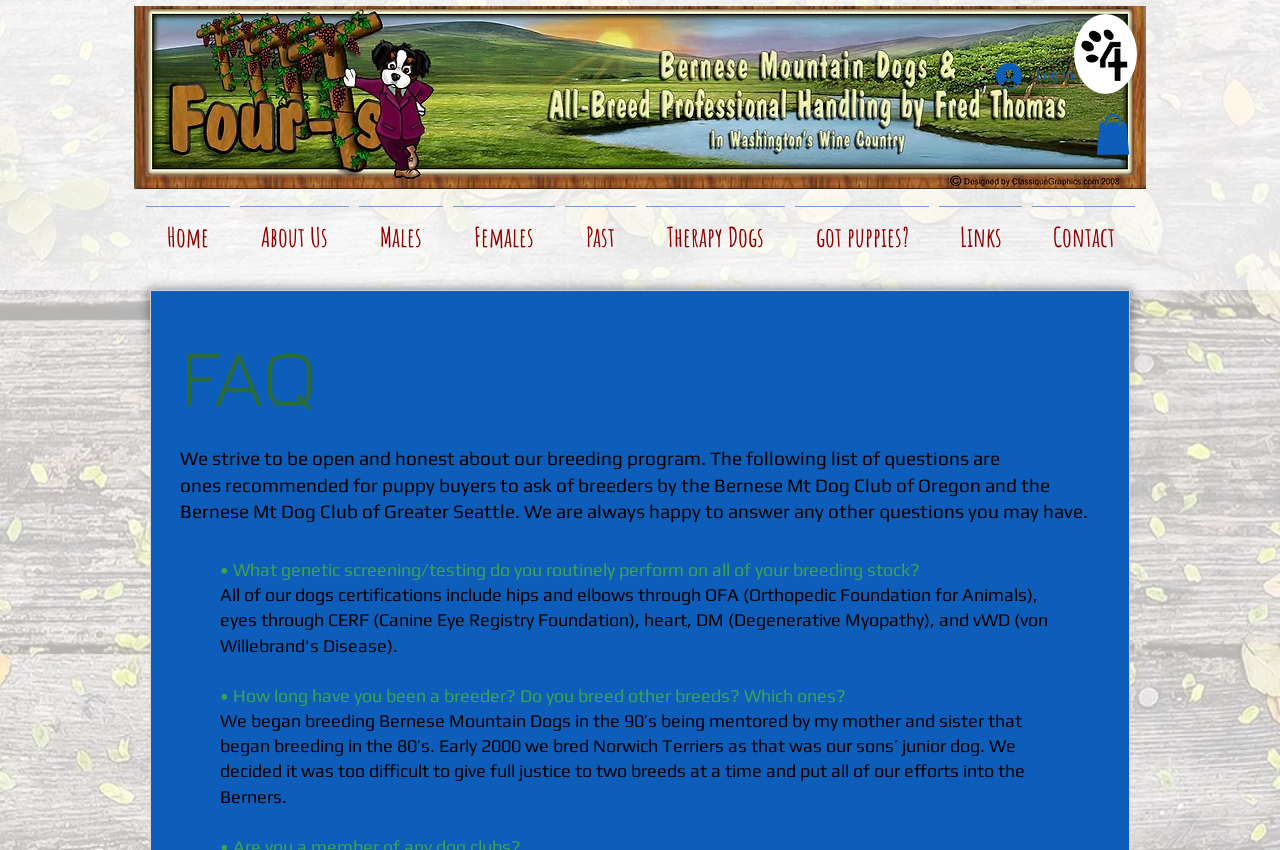Detail the various sections and features of the webpage.

This webpage is about Bernese Mountain Dogs, specifically a breeder's FAQ page. At the top, there is a large image of Bernese Mountain Dogs, taking up most of the width of the page. Below this image, there are two buttons, one with a login function and another with an unclear purpose. To the left of these buttons, there is a navigation menu with links to various sections of the website, including Home, About Us, Males, Females, and more.

The main content of the page is divided into sections, each with a heading. The first section has a heading "FAQ" and introduces the purpose of the page, which is to provide answers to questions recommended by the Bernese Mt Dog Club of Oregon and the Bernese Mt Dog Club of Greater Seattle. The following sections have headings with questions, such as "What genetic screening/testing do you routinely perform on all of your breeding stock?" and "How long have you been a breeder? Do you breed other breeds? Which ones?" Each question is followed by a detailed answer, providing information about the breeder's practices and experiences.

There are a total of 7 buttons and 4 images on the page, including the large image of Bernese Mountain Dogs at the top. The layout is organized, with clear headings and concise text, making it easy to navigate and find specific information.